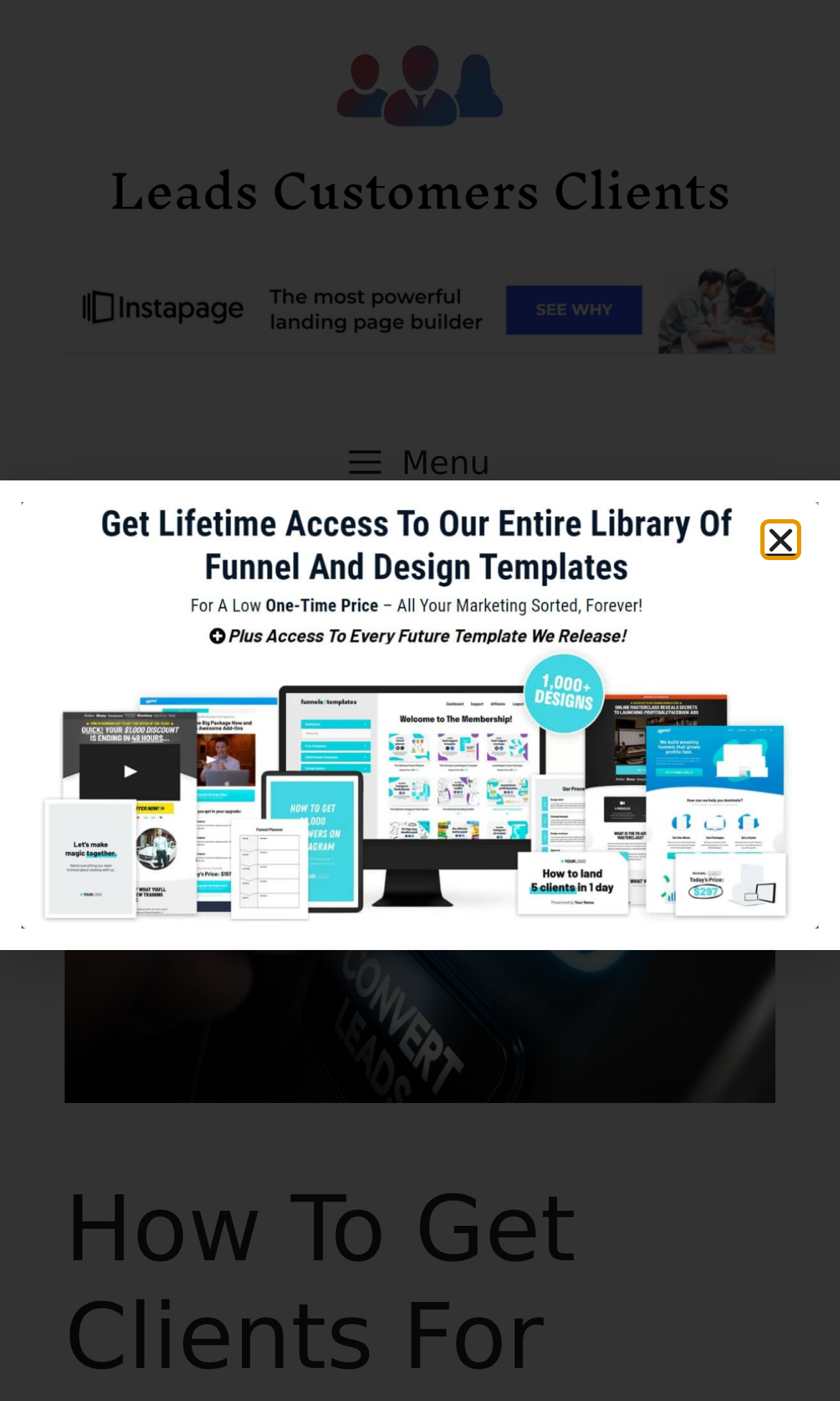Answer the question with a single word or phrase: 
Is there a popup on the webpage?

Yes